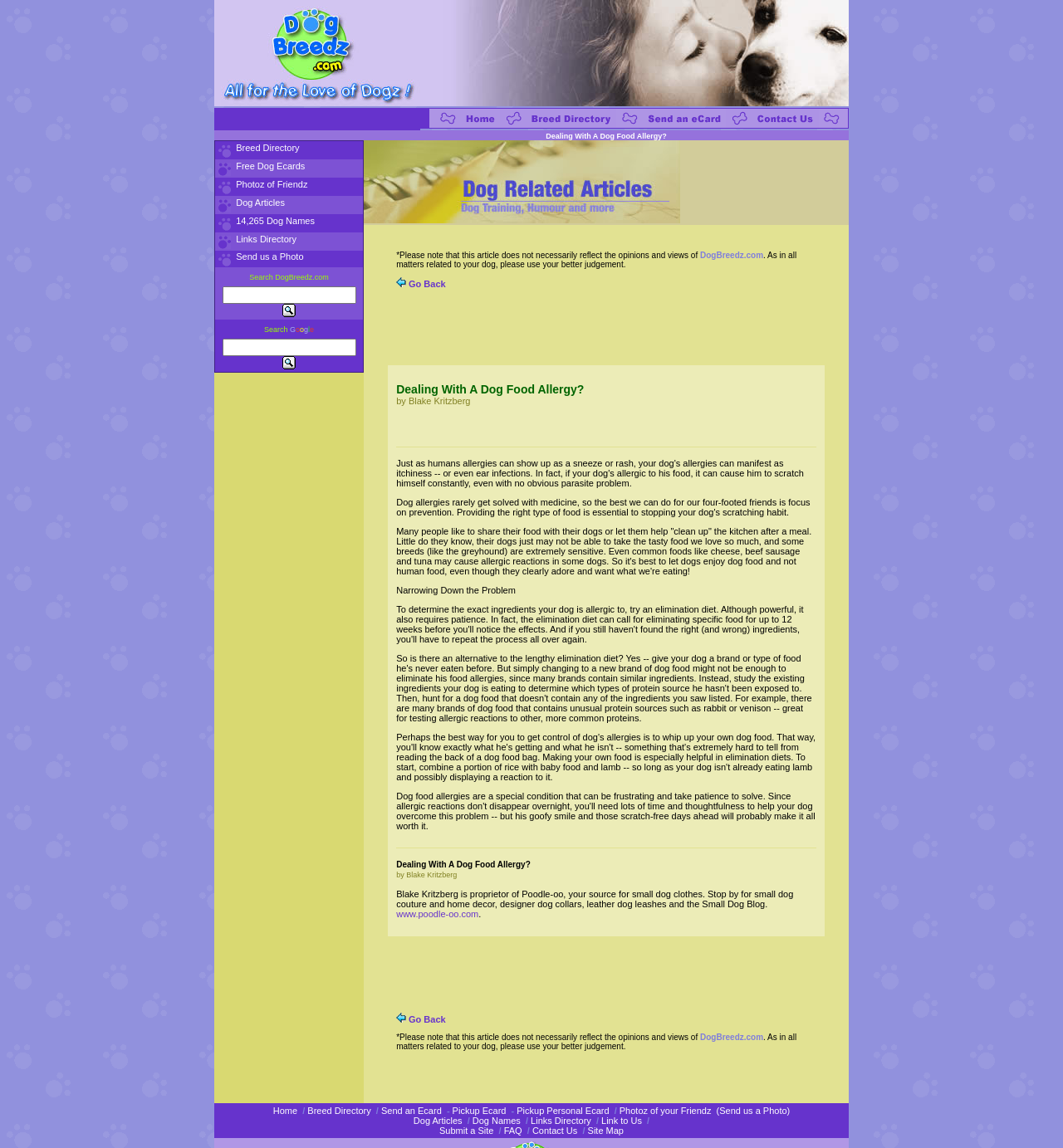Highlight the bounding box of the UI element that corresponds to this description: "alt="Dog Breed Directory" name="topnav205"".

[0.47, 0.105, 0.58, 0.114]